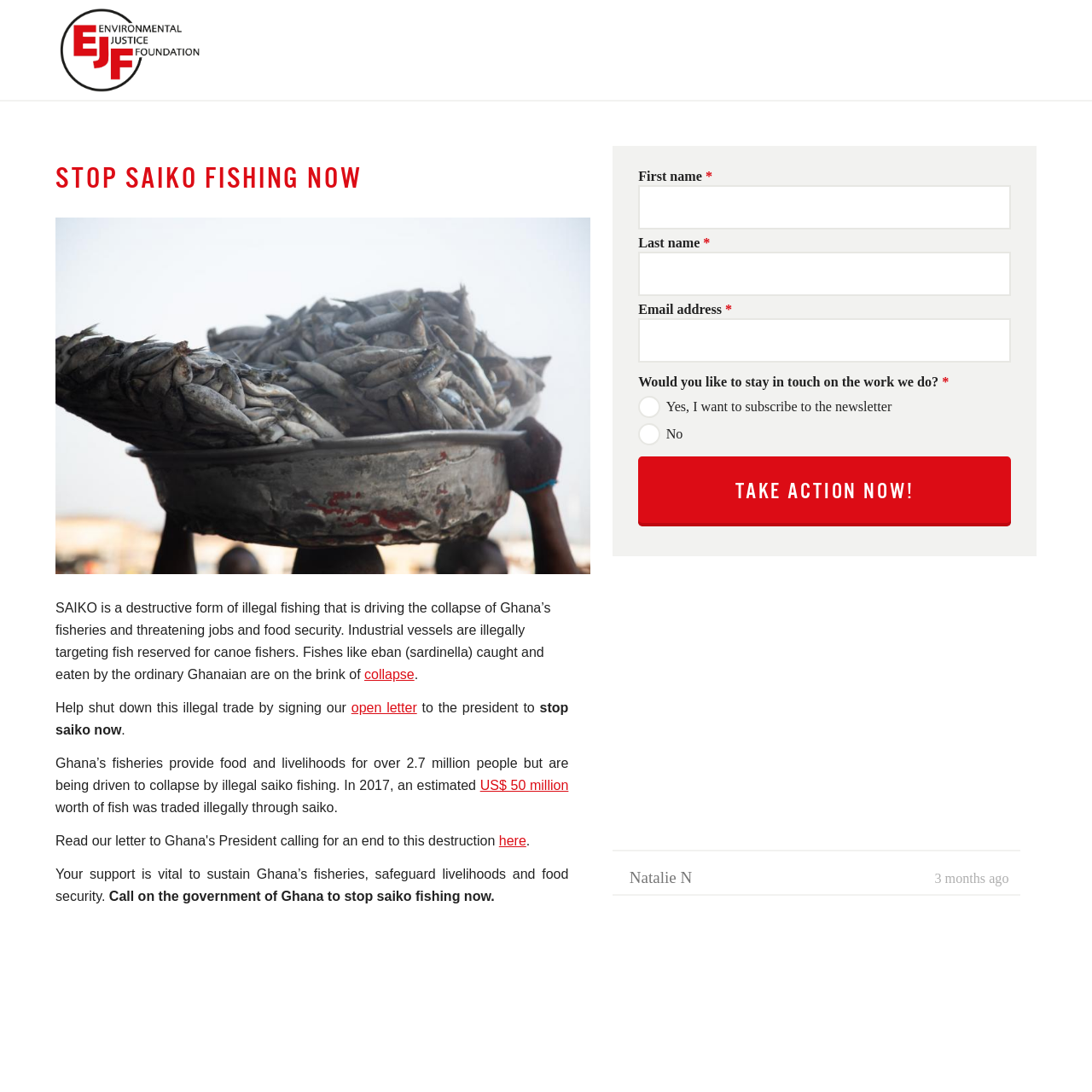Look at the image and give a detailed response to the following question: How many people depend on Ghana's fisheries for food and livelihoods?

According to the webpage, Ghana's fisheries provide food and livelihoods for over 2.7 million people, but are being driven to collapse by illegal saiko fishing.